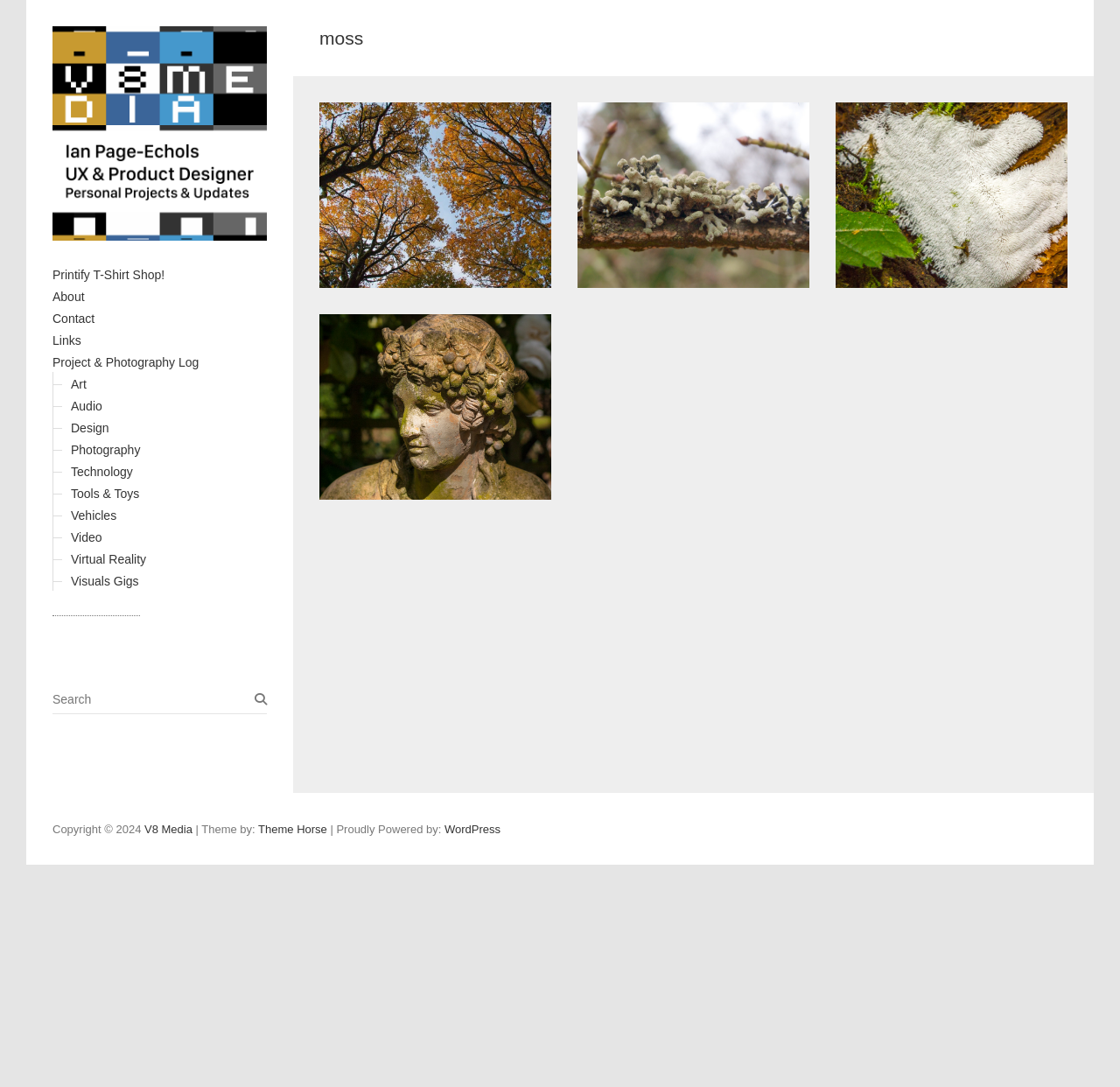Locate the bounding box coordinates of the element you need to click to accomplish the task described by this instruction: "go to V8 Media homepage".

[0.047, 0.024, 0.238, 0.225]